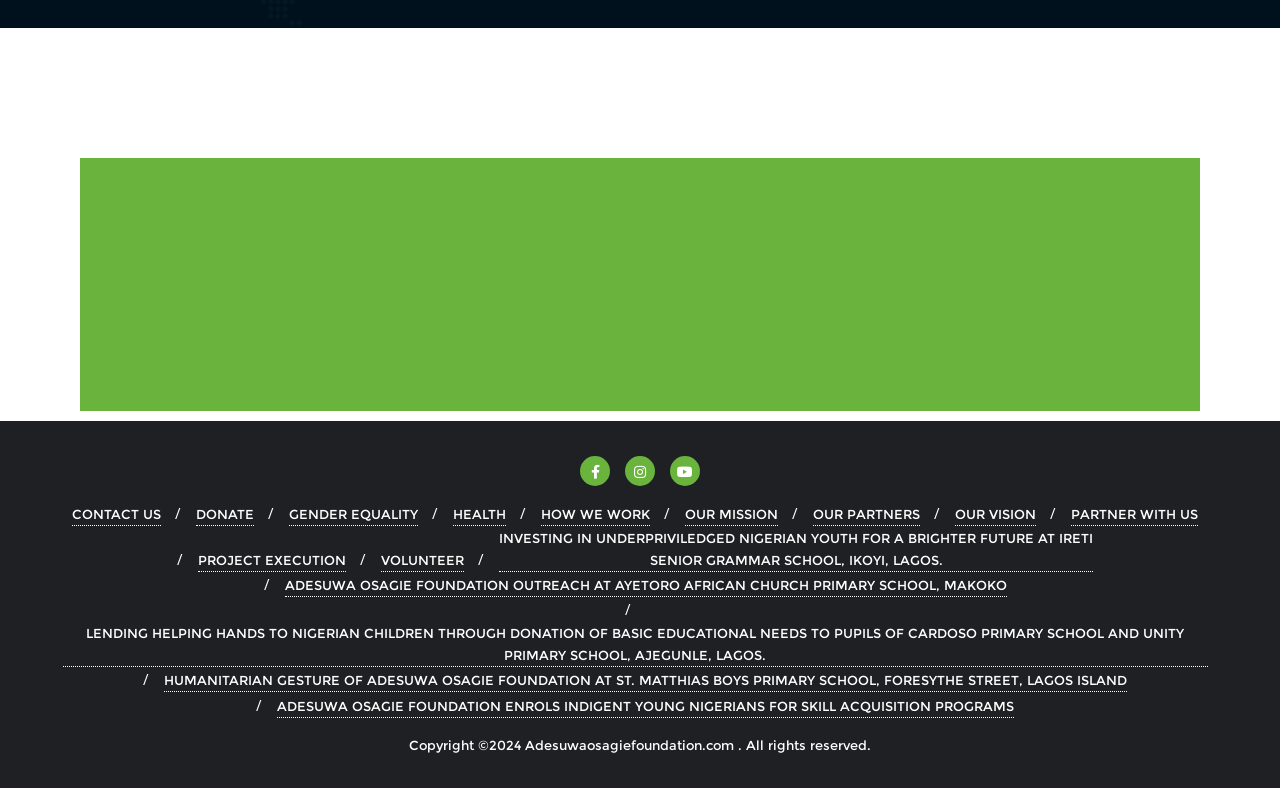Please identify the bounding box coordinates of the element's region that needs to be clicked to fulfill the following instruction: "Click the CONTACT US link". The bounding box coordinates should consist of four float numbers between 0 and 1, i.e., [left, top, right, bottom].

[0.056, 0.639, 0.126, 0.668]